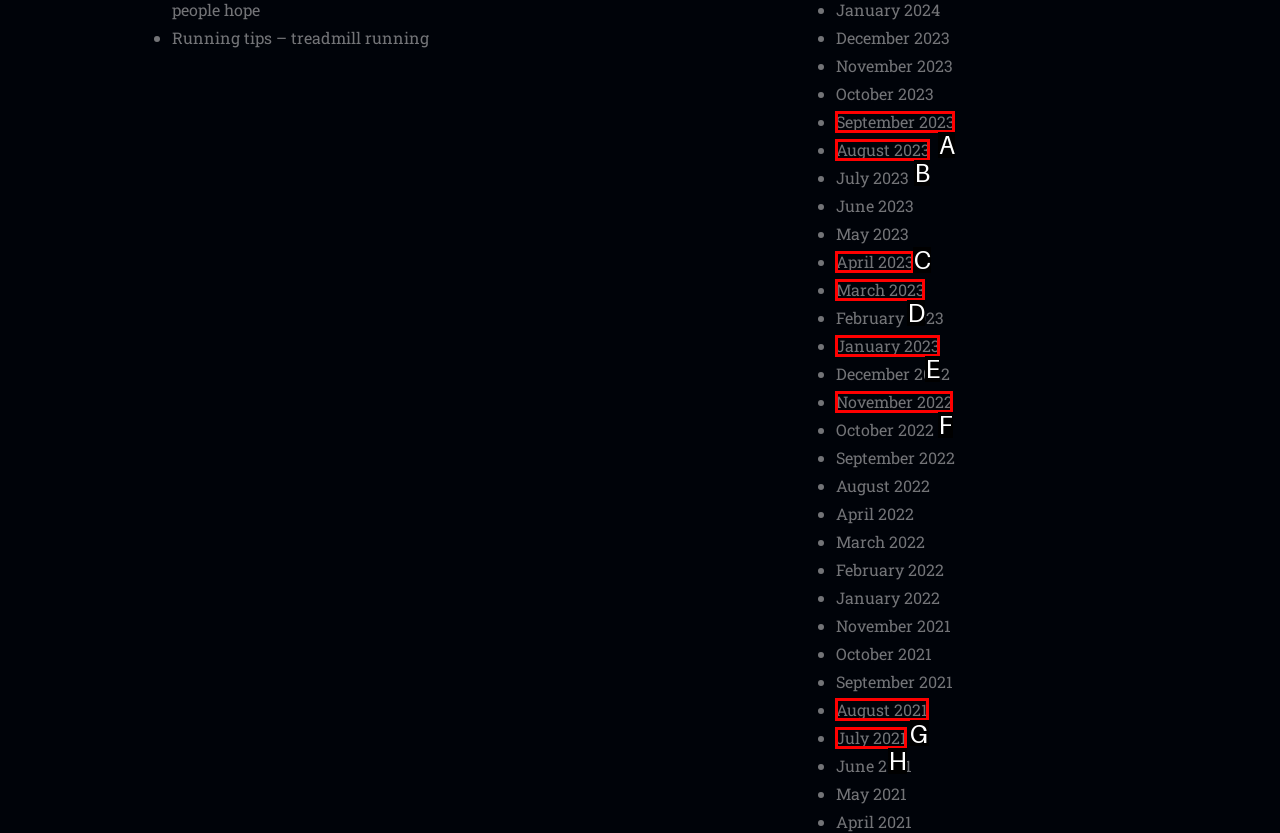Determine which option you need to click to execute the following task: Explore August 2021. Provide your answer as a single letter.

G